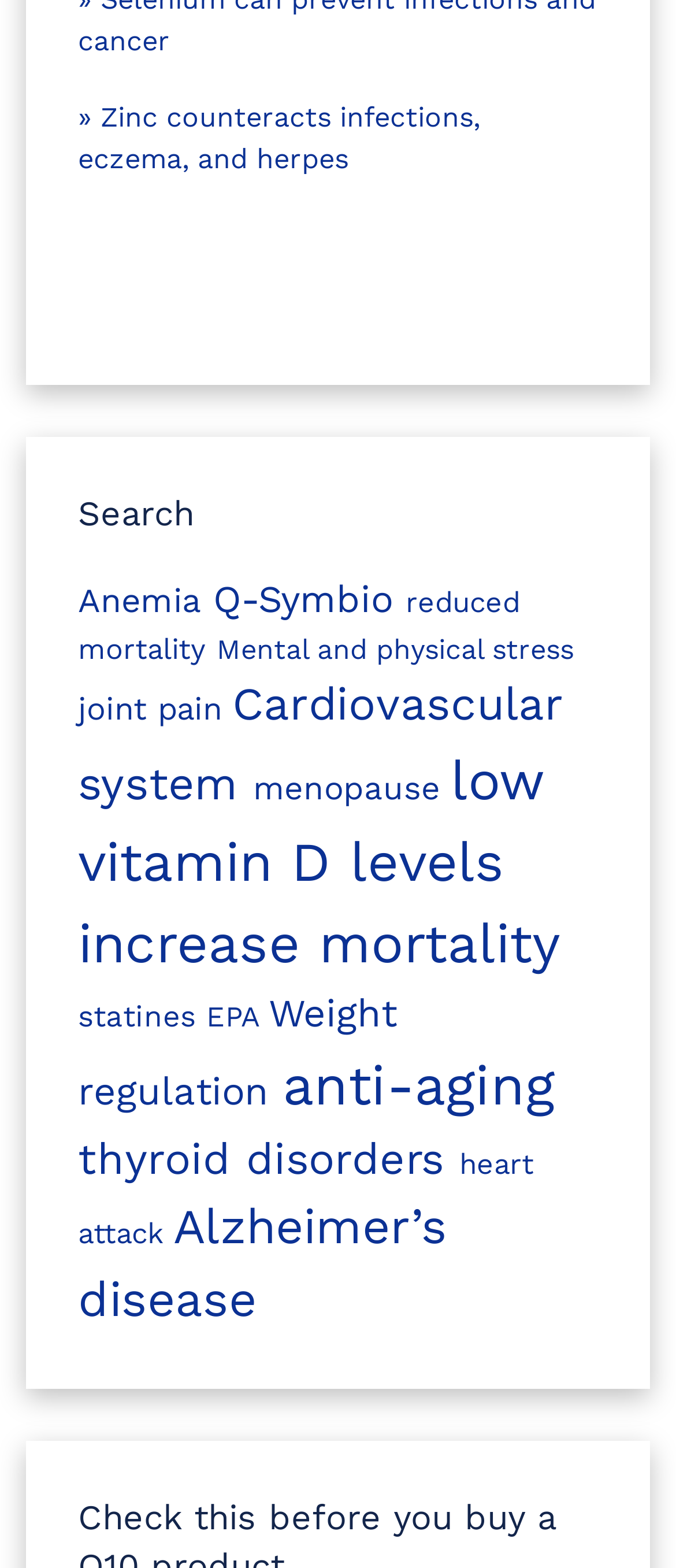Locate the UI element described by Q-Symbio in the provided webpage screenshot. Return the bounding box coordinates in the format (top-left x, top-left y, bottom-right x, bottom-right y), ensuring all values are between 0 and 1.

[0.315, 0.368, 0.6, 0.396]